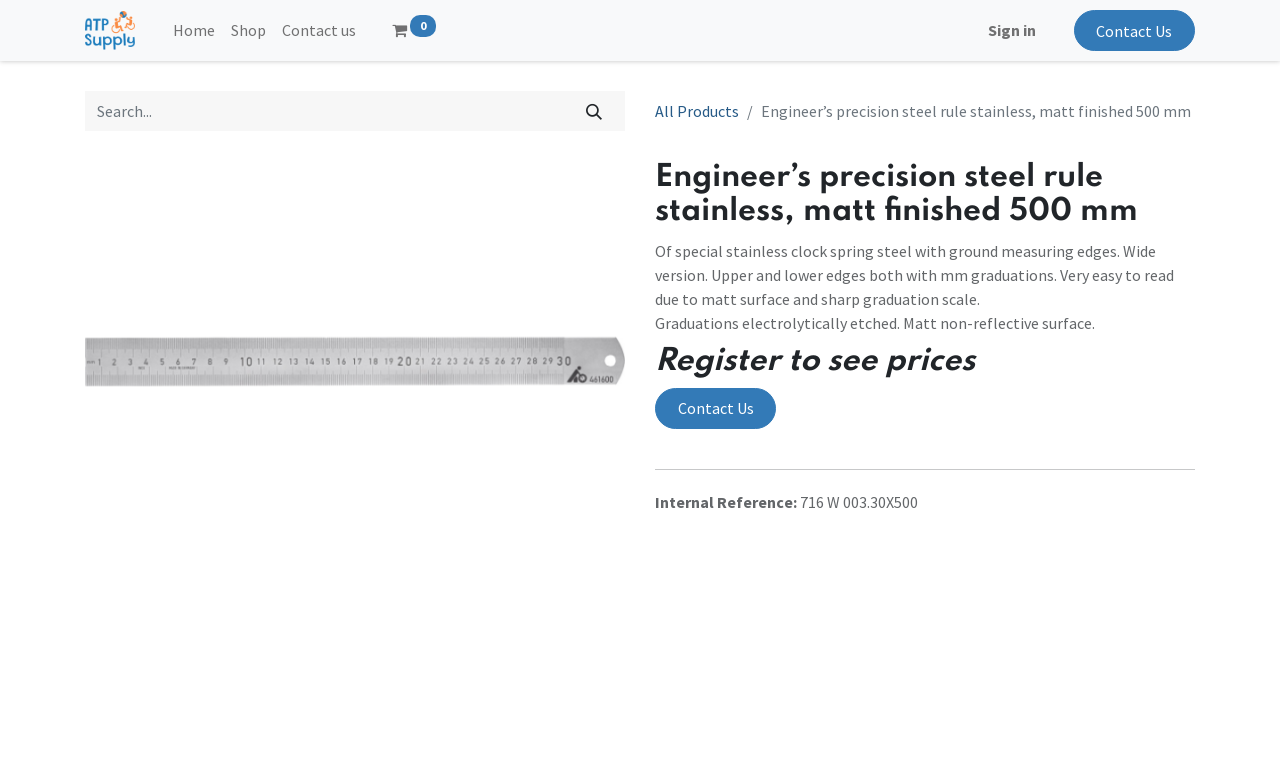What is the surface finish of the steel rule?
Using the image provided, answer with just one word or phrase.

Matt